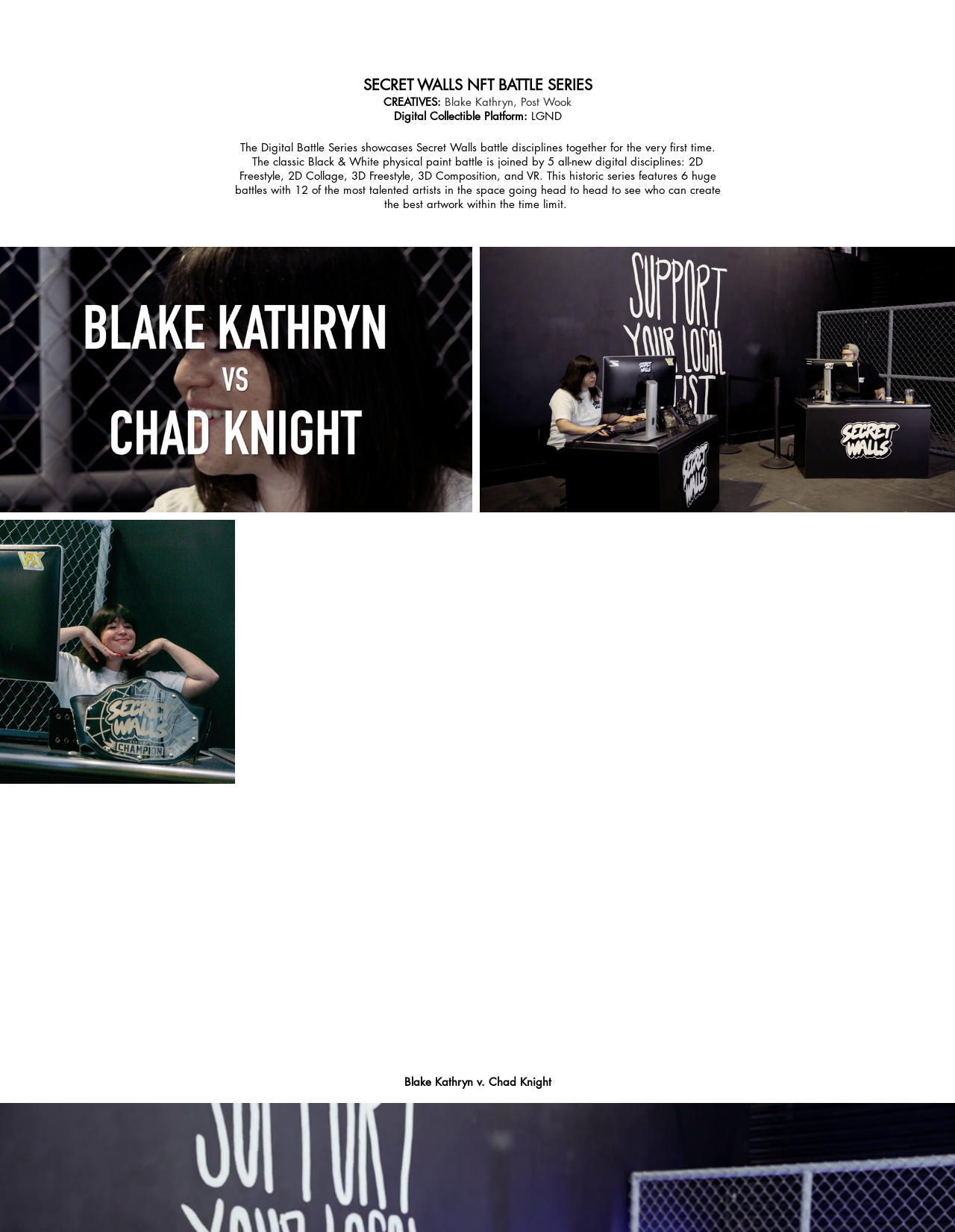Provide a one-word or short-phrase response to the question:
How many battles are featured in the series?

6